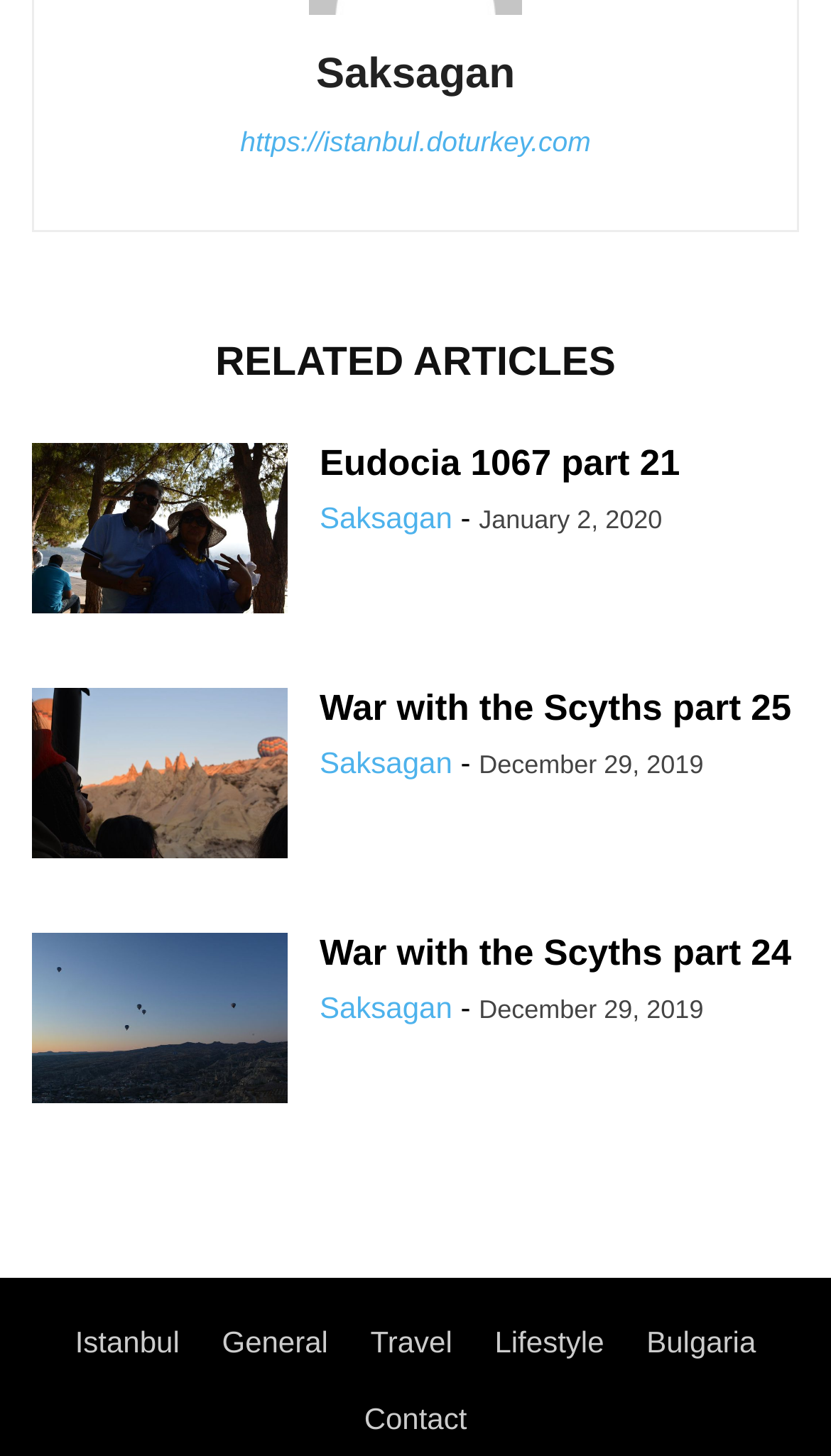What is the date of the second related article?
From the image, respond with a single word or phrase.

December 29, 2019